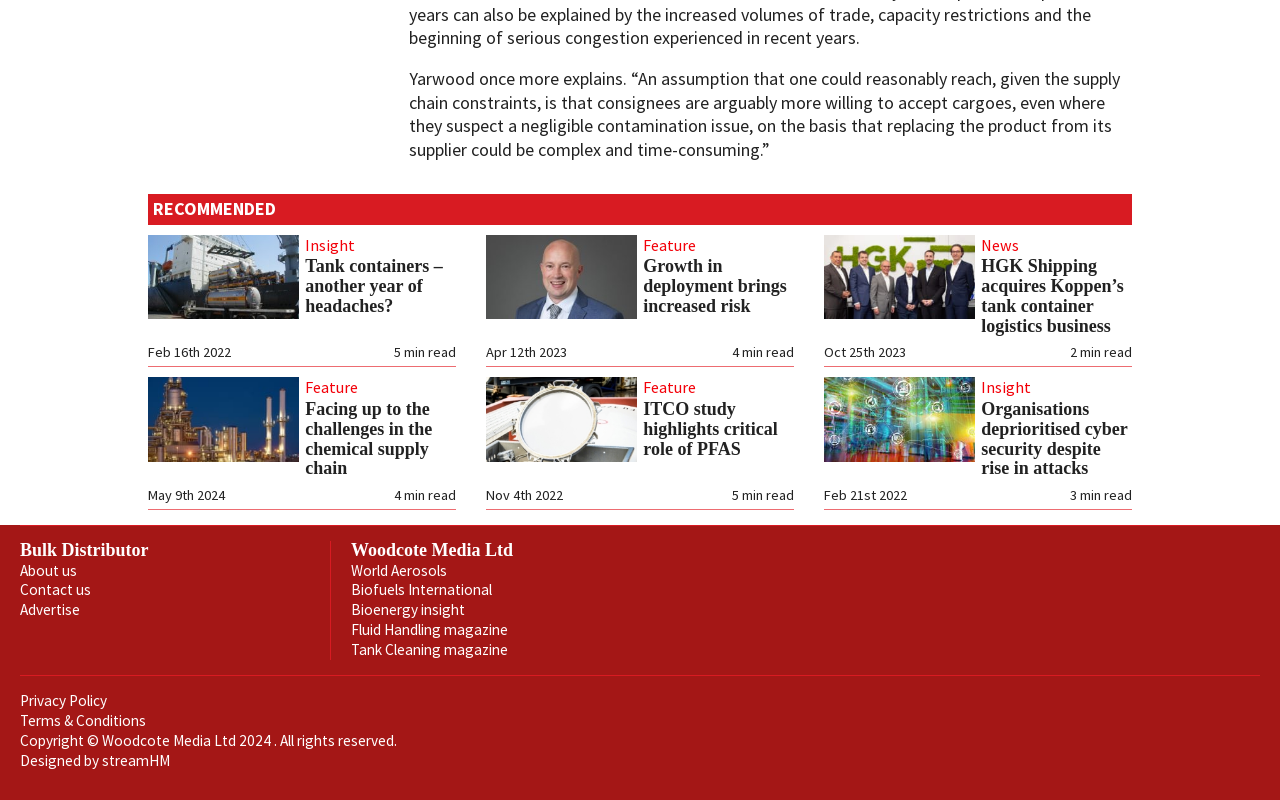What type of articles are featured on this webpage?
Kindly offer a comprehensive and detailed response to the question.

Based on the webpage content, I can see that there are multiple articles featured, and they all seem to be related to the tank container industry. The headings of the articles, such as 'Tank containers – another year of headaches?' and 'HGK Shipping acquires Koppen’s tank container logistics business', suggest that the webpage is focused on this specific industry.